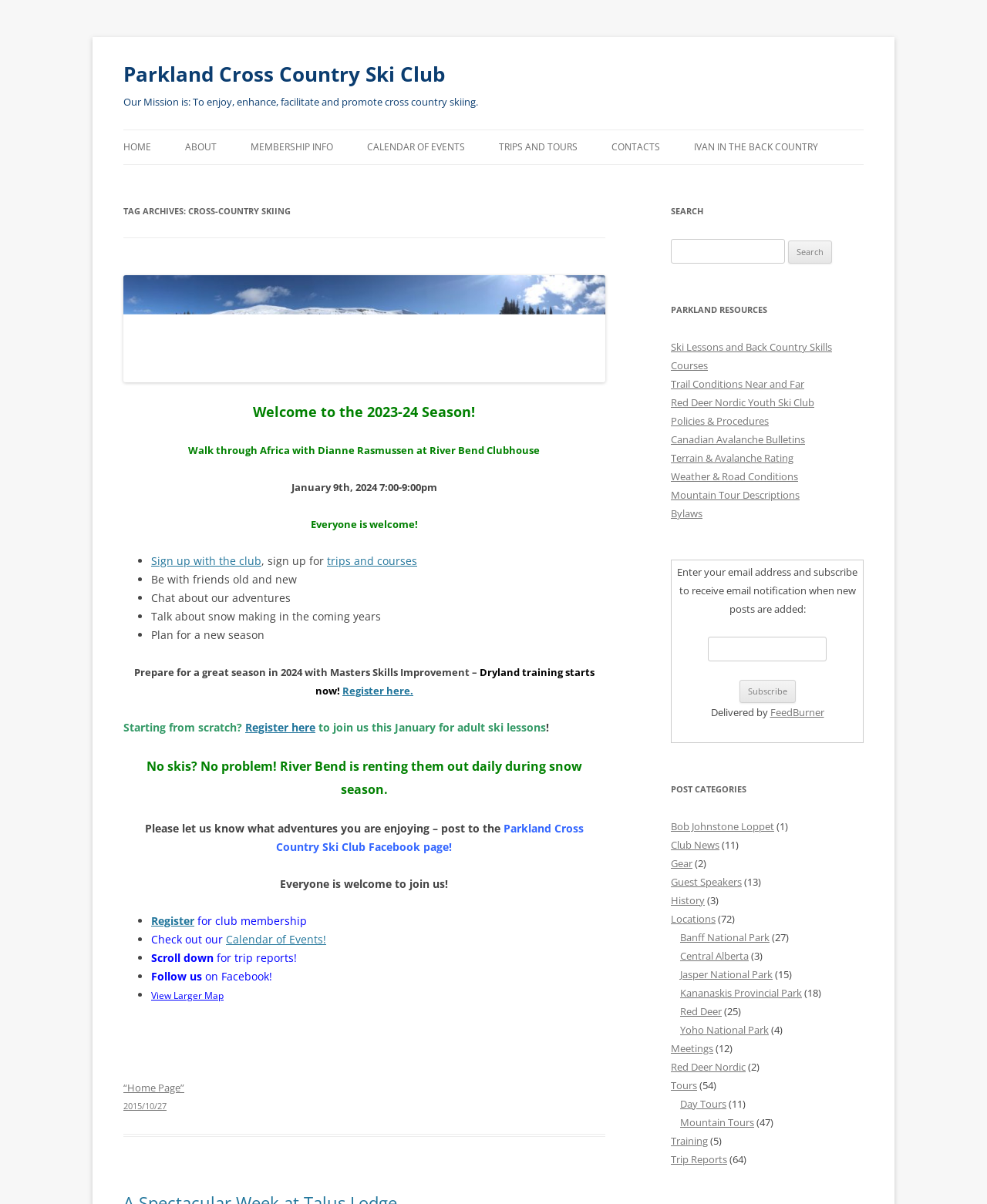Given the element description "Sign up with the club", identify the bounding box of the corresponding UI element.

[0.153, 0.46, 0.265, 0.473]